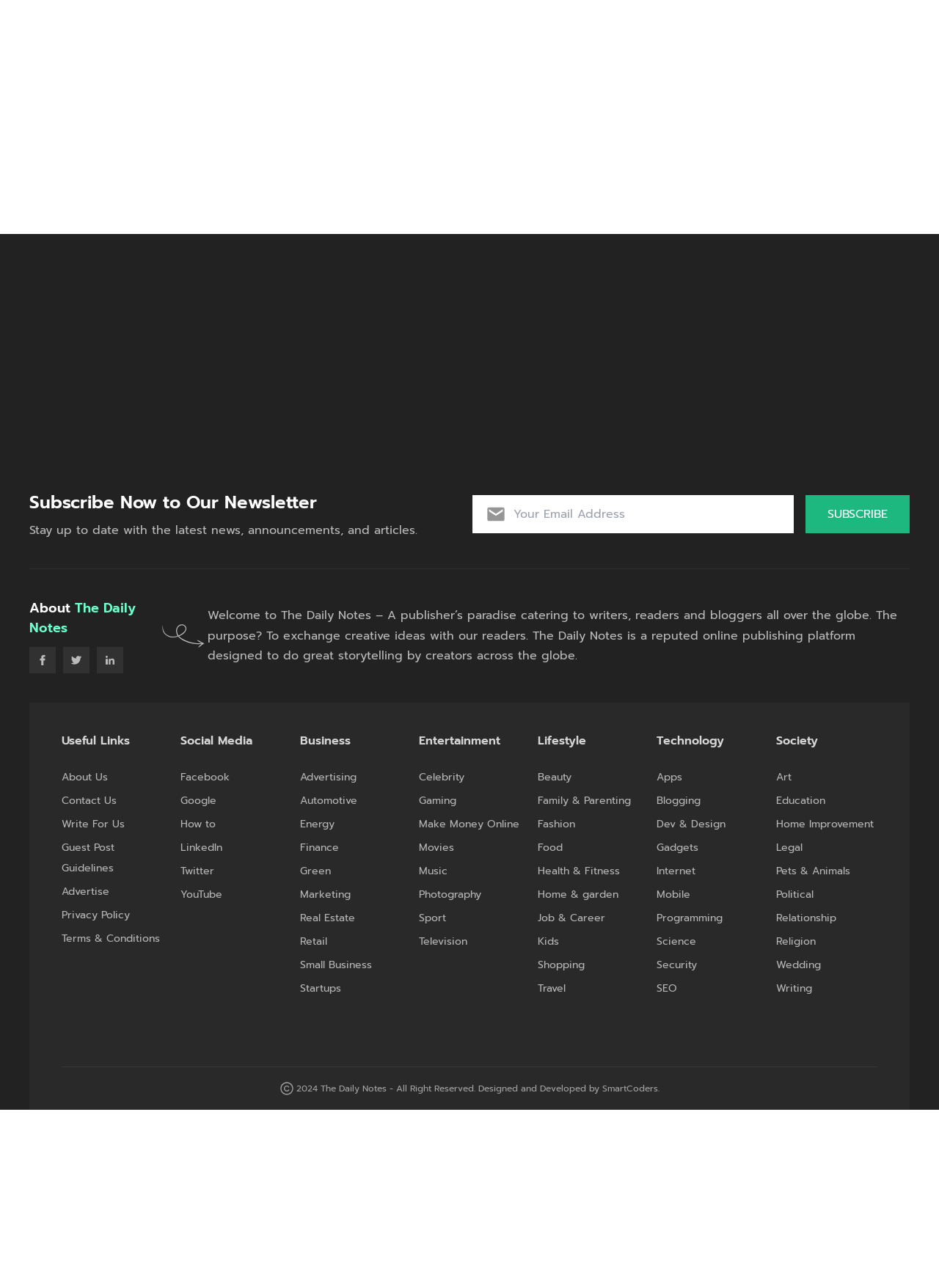What is the call-to-action of the newsletter subscription?
From the image, respond using a single word or phrase.

Subscribe